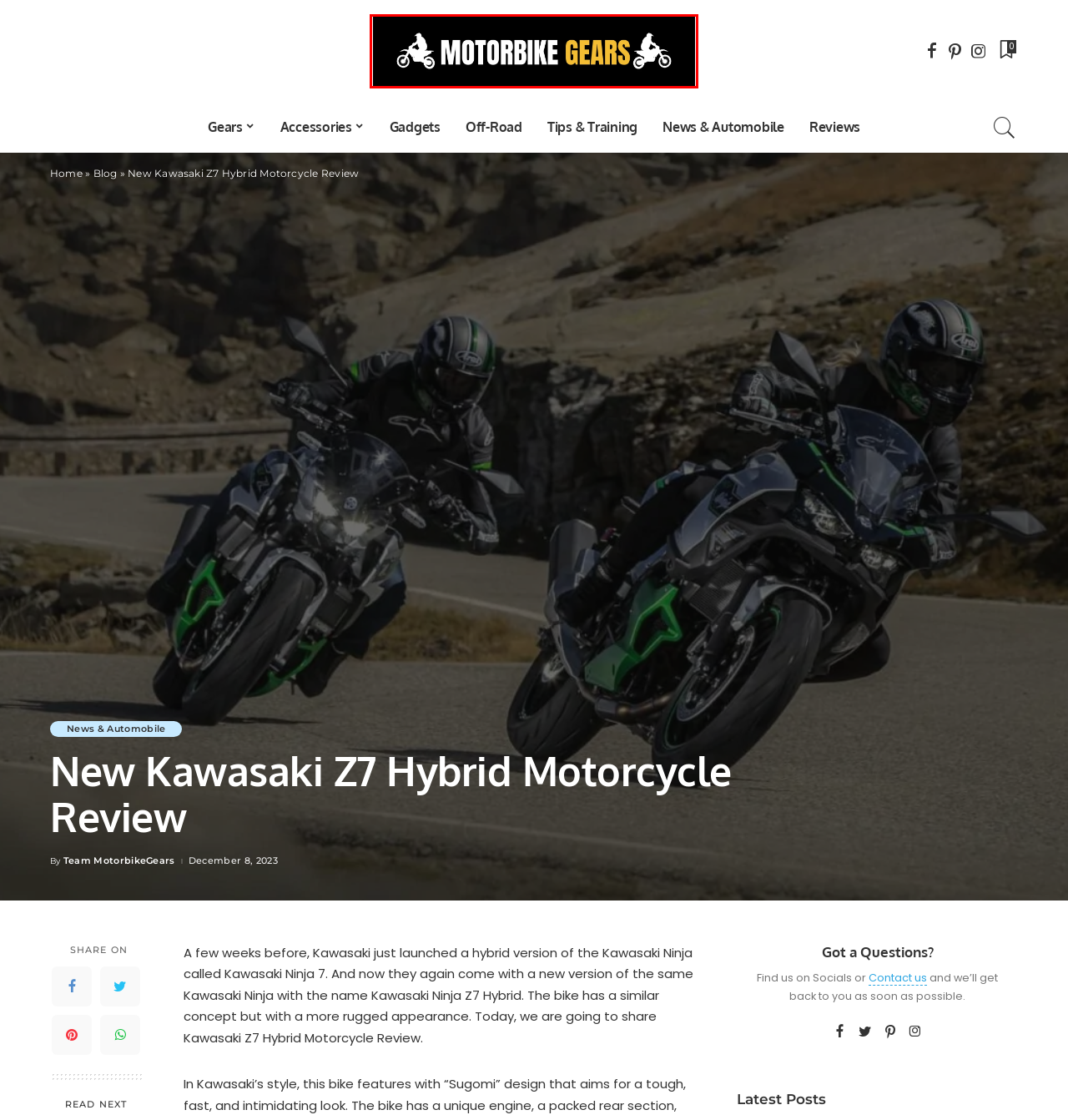Examine the screenshot of the webpage, which includes a red bounding box around an element. Choose the best matching webpage description for the page that will be displayed after clicking the element inside the red bounding box. Here are the candidates:
A. Reviews Archives - MotorbikeGears
B. Team MotorbikeGears, Author at MotorbikeGears
C. Motorbikegears - Reviews About Riding Gears, Accessories, gadgets
D. Tips & Training Archives - MotorbikeGears
E. Gadgets Archives - MotorbikeGears
F. Gears Archives - MotorbikeGears
G. Off-Road Archives - MotorbikeGears
H. News & Automobile Archives - MotorbikeGears

C